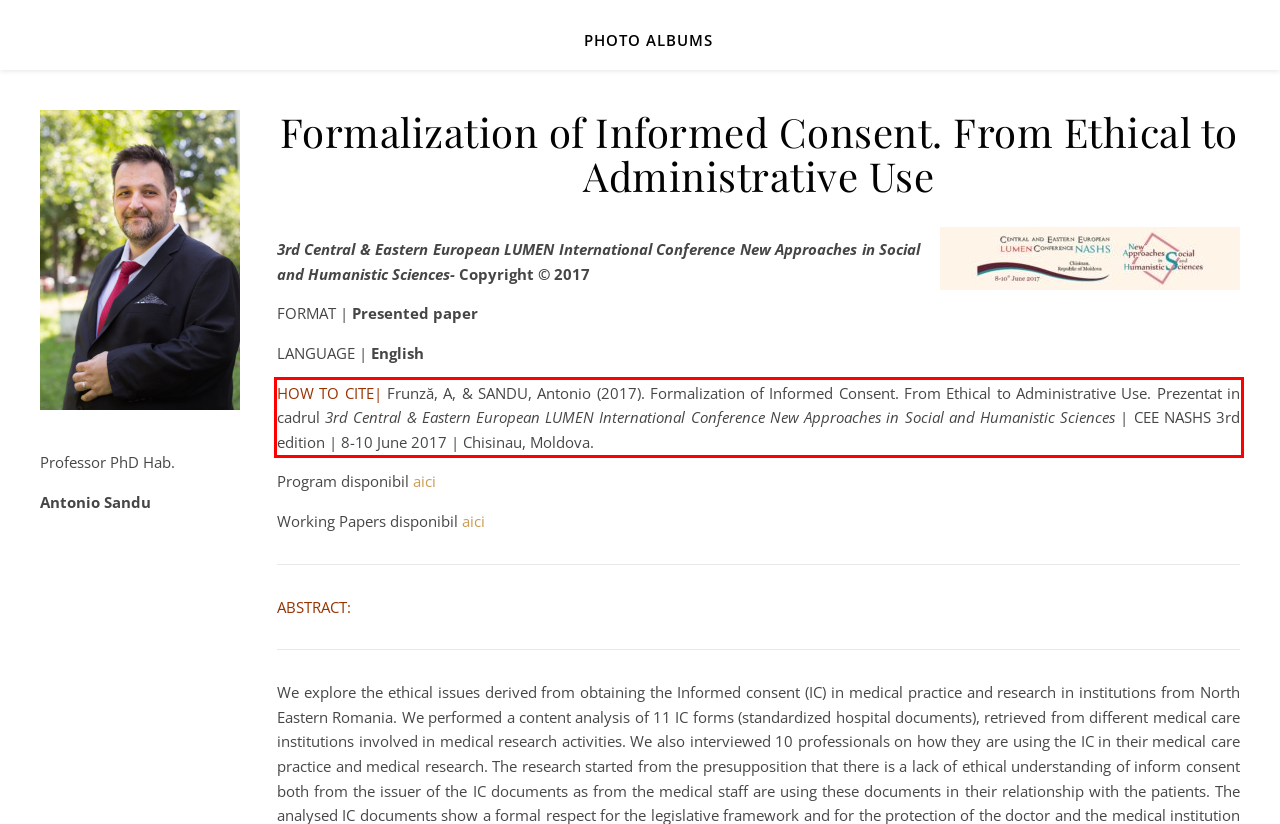Inspect the webpage screenshot that has a red bounding box and use OCR technology to read and display the text inside the red bounding box.

HOW TO CITE| Frunză, A, & SANDU, Antonio (2017). Formalization of Informed Consent. From Ethical to Administrative Use. Prezentat in cadrul 3rd Central & Eastern European LUMEN International Conference New Approaches in Social and Humanistic Sciences | CEE NASHS 3rd edition | 8-10 June 2017 | Chisinau, Moldova.